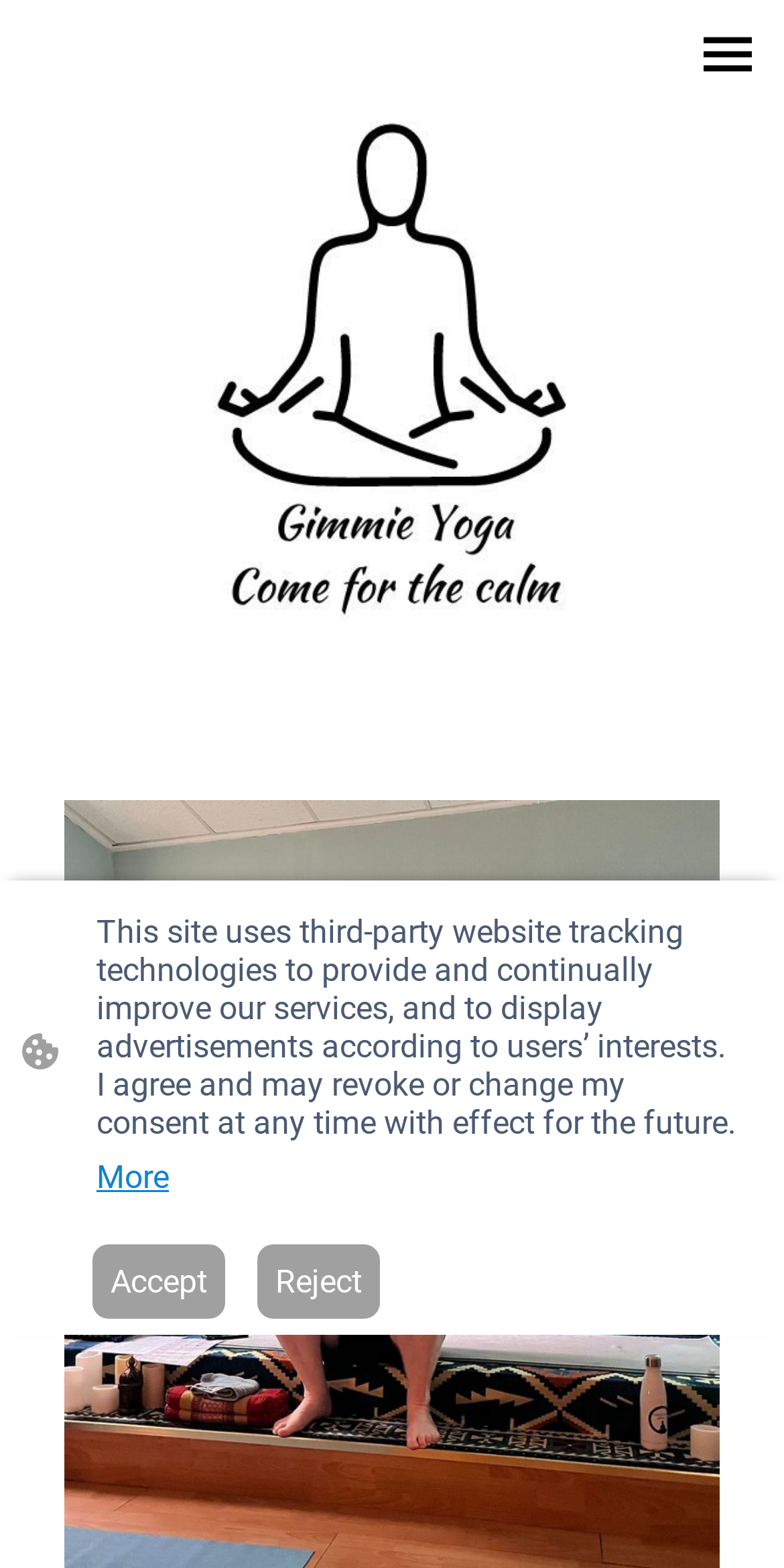Given the webpage screenshot and the description, determine the bounding box coordinates (top-left x, top-left y, bottom-right x, bottom-right y) that define the location of the UI element matching this description: parent_node: Bosch Sensortec Community

None